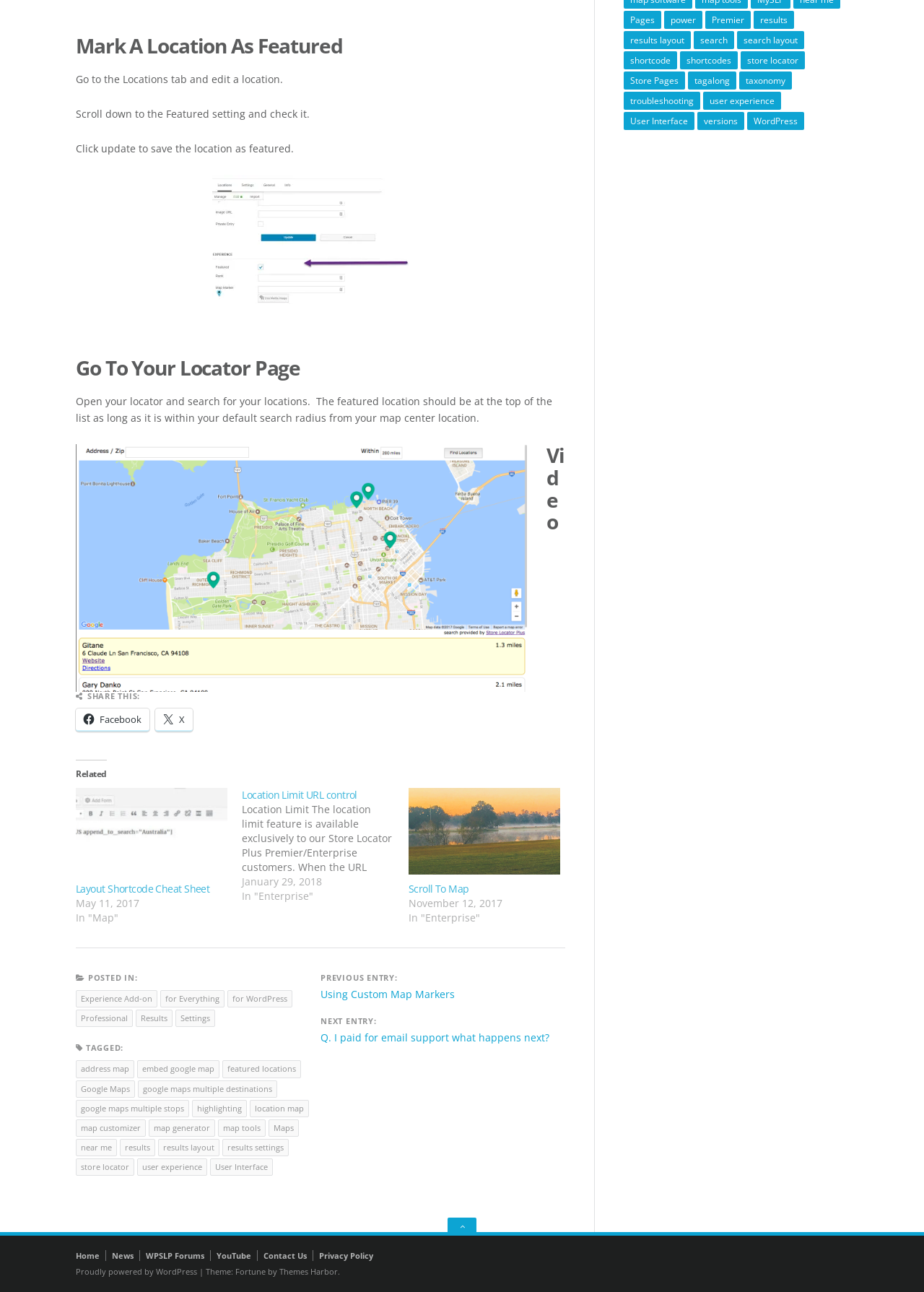Locate the UI element that matches the description News in the webpage screenshot. Return the bounding box coordinates in the format (top-left x, top-left y, bottom-right x, bottom-right y), with values ranging from 0 to 1.

[0.121, 0.968, 0.145, 0.976]